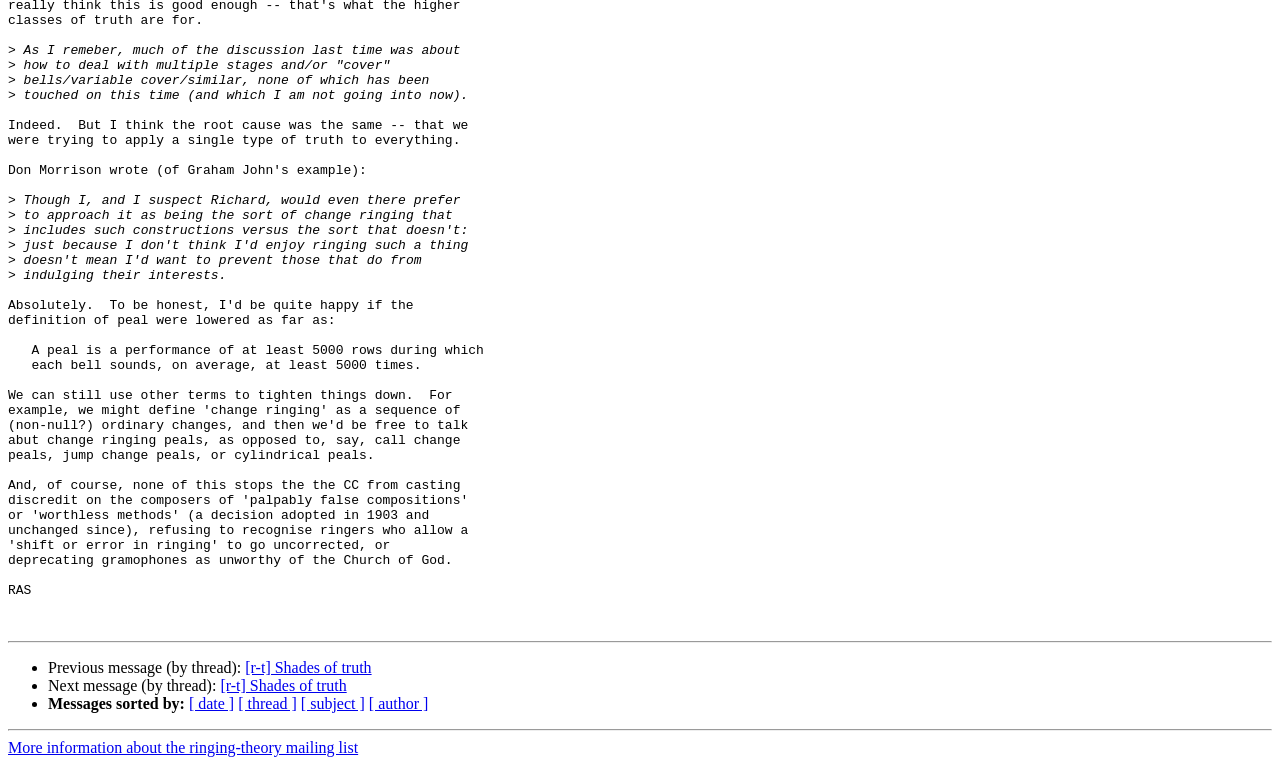Extract the bounding box coordinates for the UI element described as: "[ thread ]".

[0.186, 0.909, 0.232, 0.931]